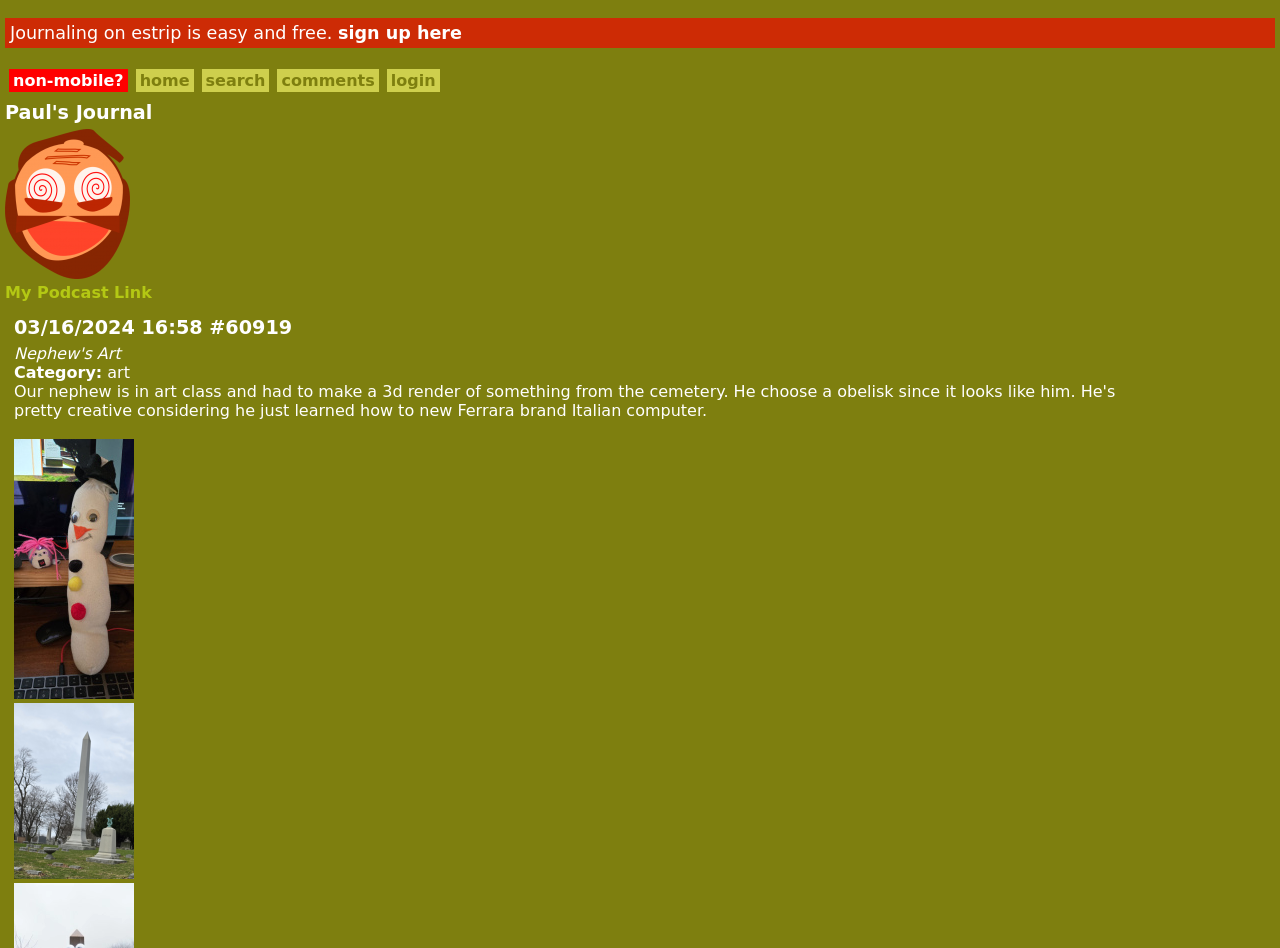Describe the entire webpage, focusing on both content and design.

The webpage is titled "Mobile Site" and appears to be a journaling platform. At the top, there is a brief introduction stating "Journaling on estrip is easy and free" followed by a "sign up here" link. To the left of this introduction, there are several links, including "non-mobile?", "home", "search", "comments", and "login", which are likely navigation options.

Below these links, there is a heading titled "Paul's Journal" that spans almost the entire width of the page. Underneath this heading, there is a small image of a person, likely Paul, aligned to the left. Next to the image, there is a link to "My Podcast Link".

Further down, there is a heading with a date and time stamp, "03/16/2024 16:58 #60919", which suggests that the page is displaying a specific journal entry. Below this heading, there is a category label "Category:" followed by the category "art".

The page also features two images, one above the other, each with a corresponding link labeled "image". The images are positioned near the center of the page, with the top image slightly above the midpoint and the bottom image closer to the bottom of the page.